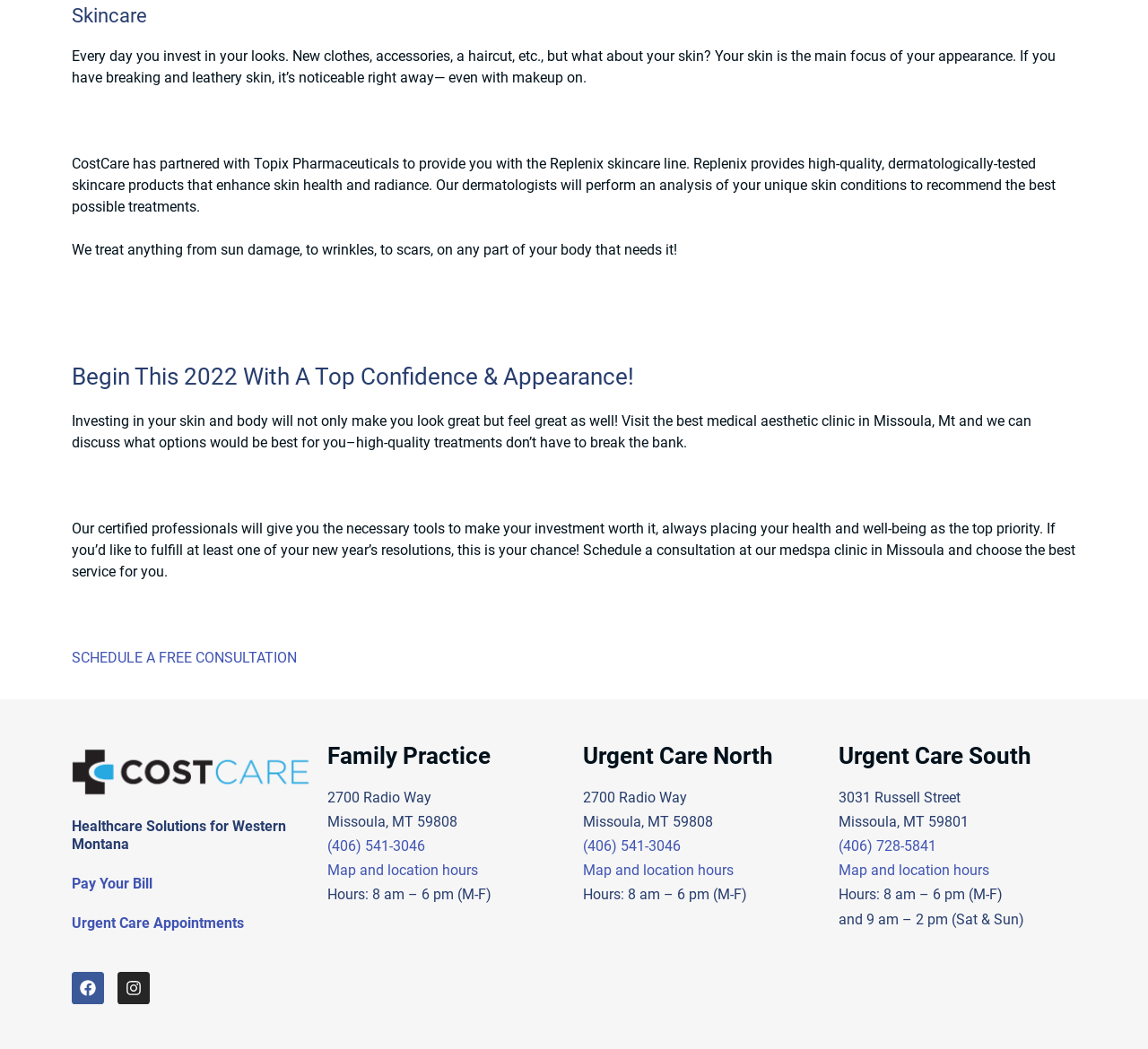Please mark the bounding box coordinates of the area that should be clicked to carry out the instruction: "Schedule a free consultation".

[0.062, 0.619, 0.259, 0.635]